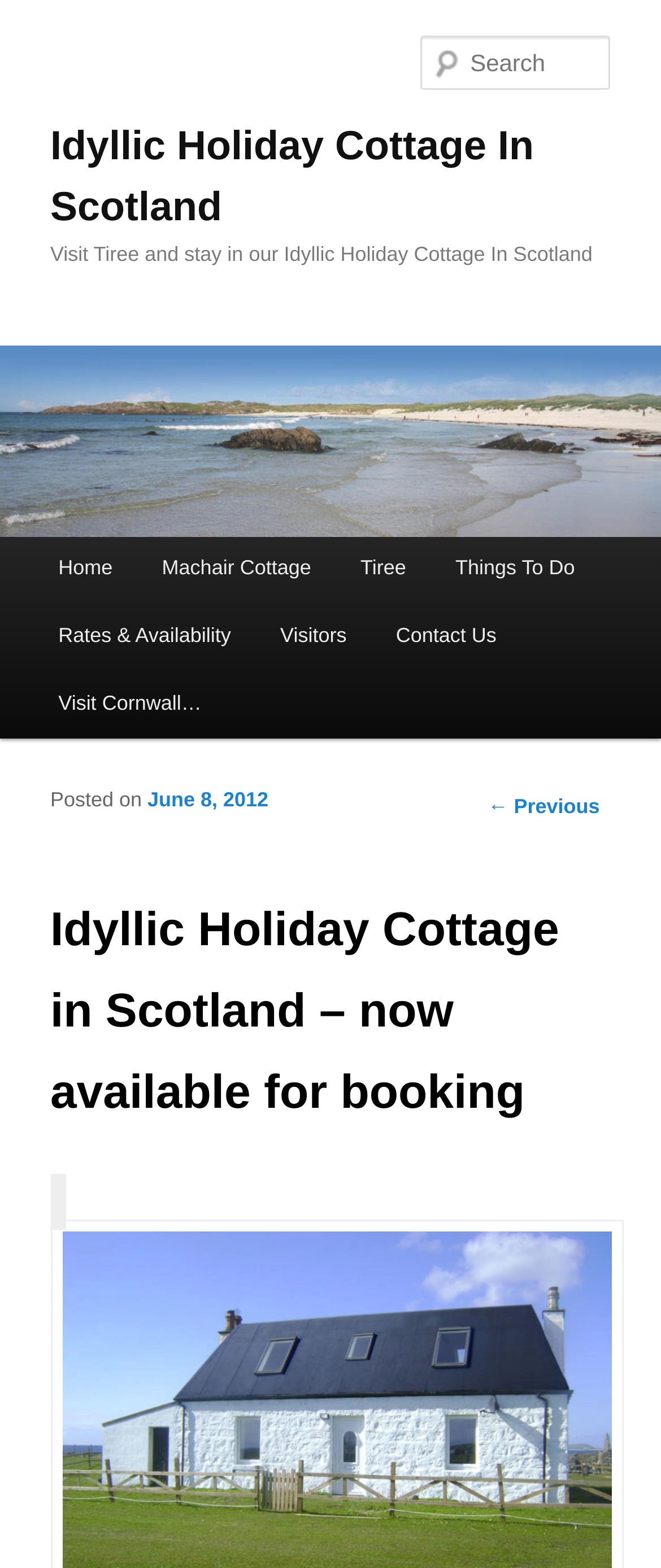Please specify the bounding box coordinates in the format (top-left x, top-left y, bottom-right x, bottom-right y), with all values as floating point numbers between 0 and 1. Identify the bounding box of the UI element described by: Machair Cottage

[0.208, 0.341, 0.508, 0.384]